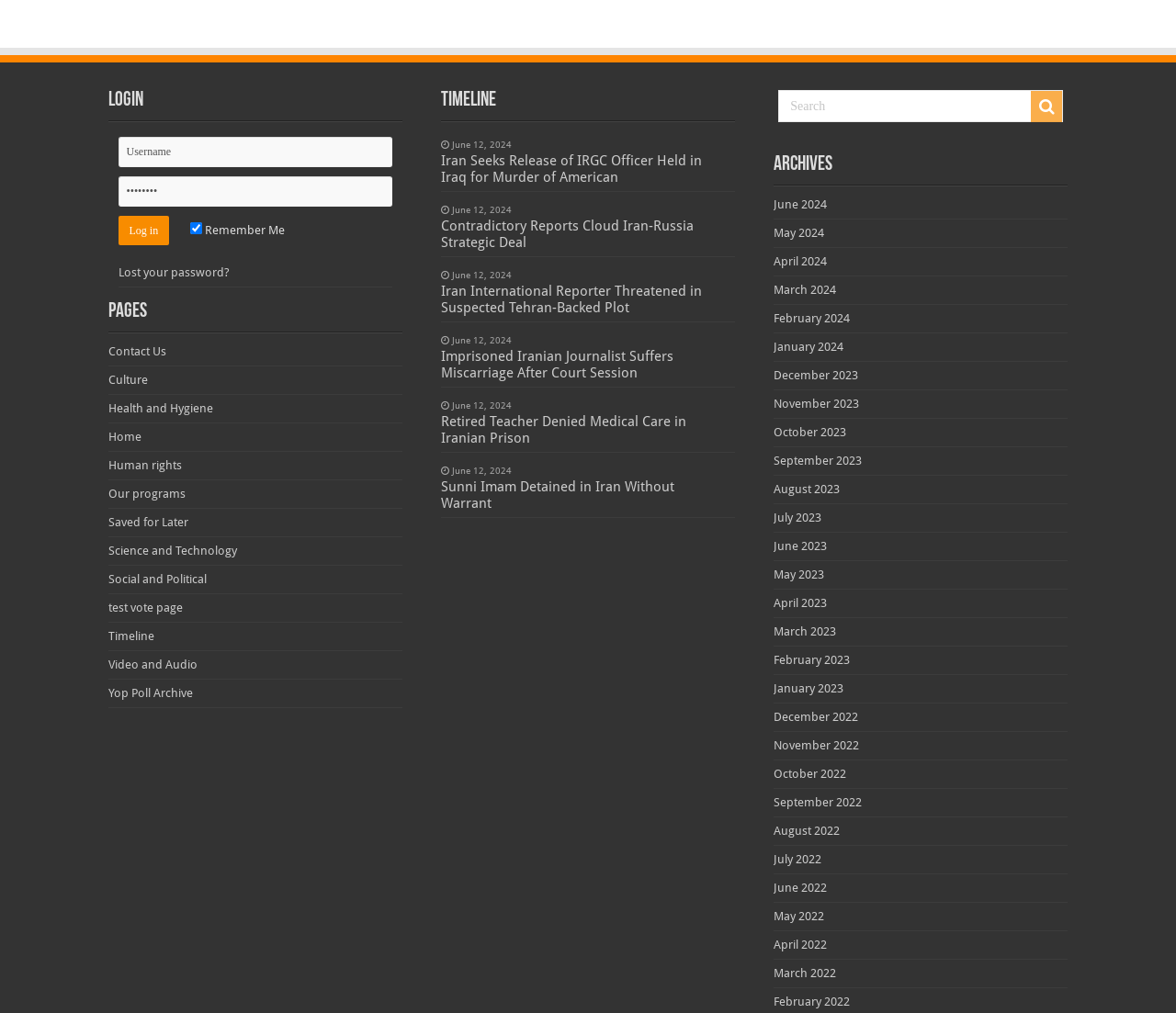Indicate the bounding box coordinates of the clickable region to achieve the following instruction: "Search for something in the search box."

None